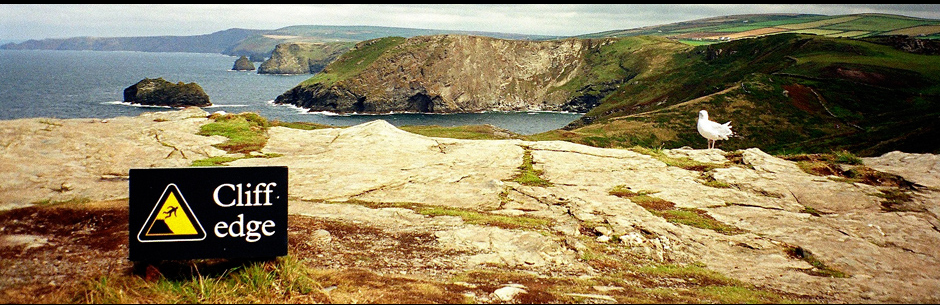Describe all the visual components present in the image.

The image captures a stunning coastal landscape, where a rocky cliff juts out over the ocean. Prominently displayed in the foreground is a sign warning of the "Cliff-edge," featuring a caution symbol that alerts visitors to the potential danger of the steep drop-off. This sign, set against the rugged landscape, emphasizes the natural beauty and the need for safety awareness in such breathtaking environments. In the background, rolling hills and cliffs frame the tranquil waters, while a solitary seagull stands nearby, adding a touch of life to the scene. The cloudy sky hints at a moody atmosphere, perfectly complementing the dramatic coastal vista.